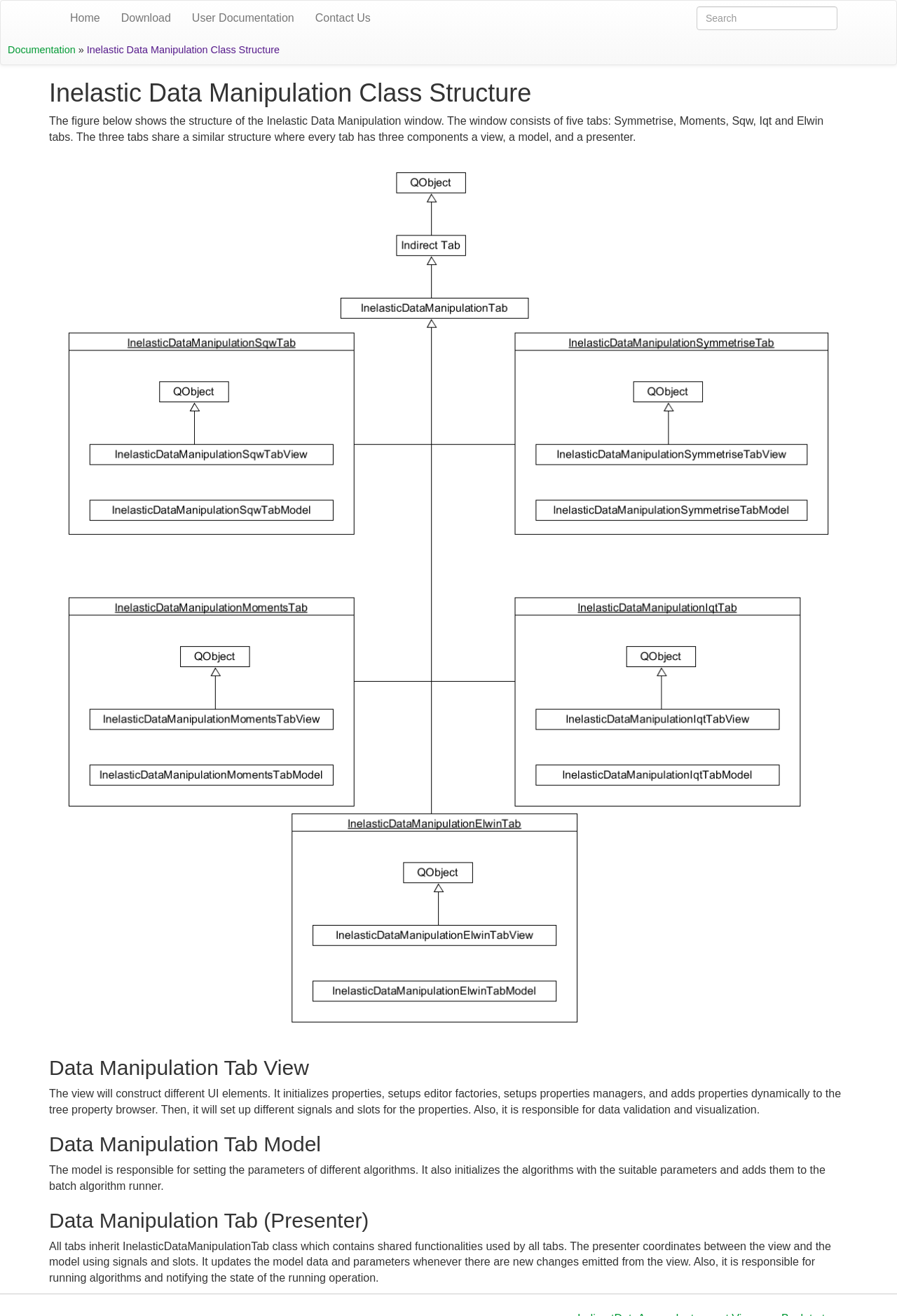Create a detailed narrative of the webpage’s visual and textual elements.

The webpage is about the Inelastic Data Manipulation Class Structure. At the top, there are five links: an empty link, followed by "Home", "Download", "User Documentation", and "Contact Us", aligned horizontally. Next to these links, there is a search textbox labeled "Search". 

Below these elements, there is a navigation section with a link to "Documentation" and another link to "Inelastic Data Manipulation Class Structure", separated by a "»" symbol.

The main content of the page is divided into sections. The first section has a heading "Inelastic Data Manipulation Class Structure" and a paragraph of text describing the structure of the Inelastic Data Manipulation window, which consists of five tabs. 

Below this text, there is a figure showing the structure of the Inelastic Data Manipulation window, accompanied by an image. 

The next section is about the "Data Manipulation Tab View", with a heading and a paragraph of text explaining its responsibilities, including constructing UI elements, data validation, and visualization.

This is followed by sections about the "Data Manipulation Tab Model" and the "Data Manipulation Tab (Presenter)", each with a heading and a paragraph of text describing their respective responsibilities, including setting algorithm parameters, initializing algorithms, and coordinating between the view and the model.